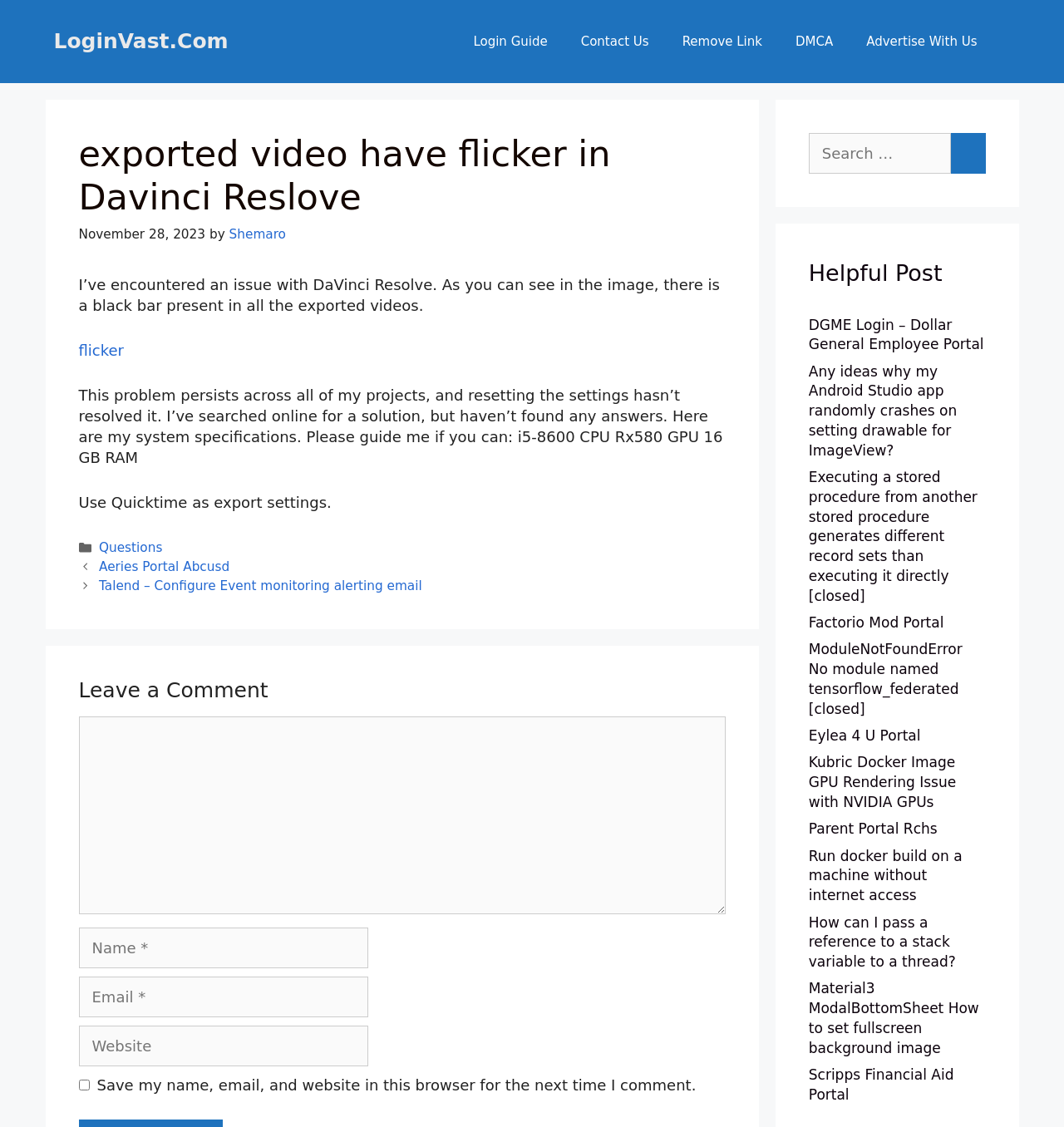How many links are present in the 'Primary' navigation menu?
Use the image to give a comprehensive and detailed response to the question.

The 'Primary' navigation menu contains 6 links, namely 'Login Guide', 'Contact Us', 'Remove Link', 'DMCA', 'Advertise With Us', and another link.